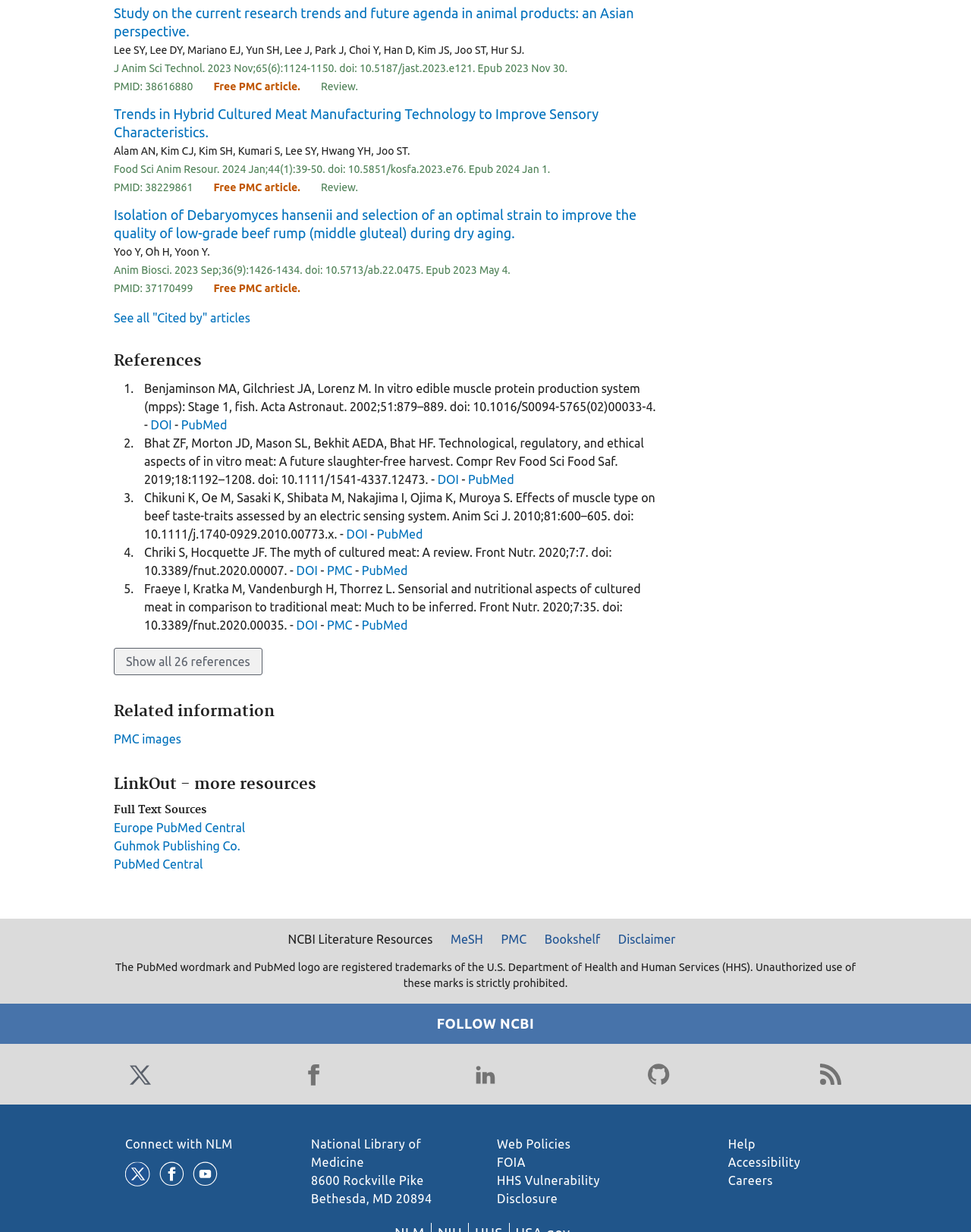Find the bounding box coordinates of the clickable area that will achieve the following instruction: "Click the 'Home' link".

None